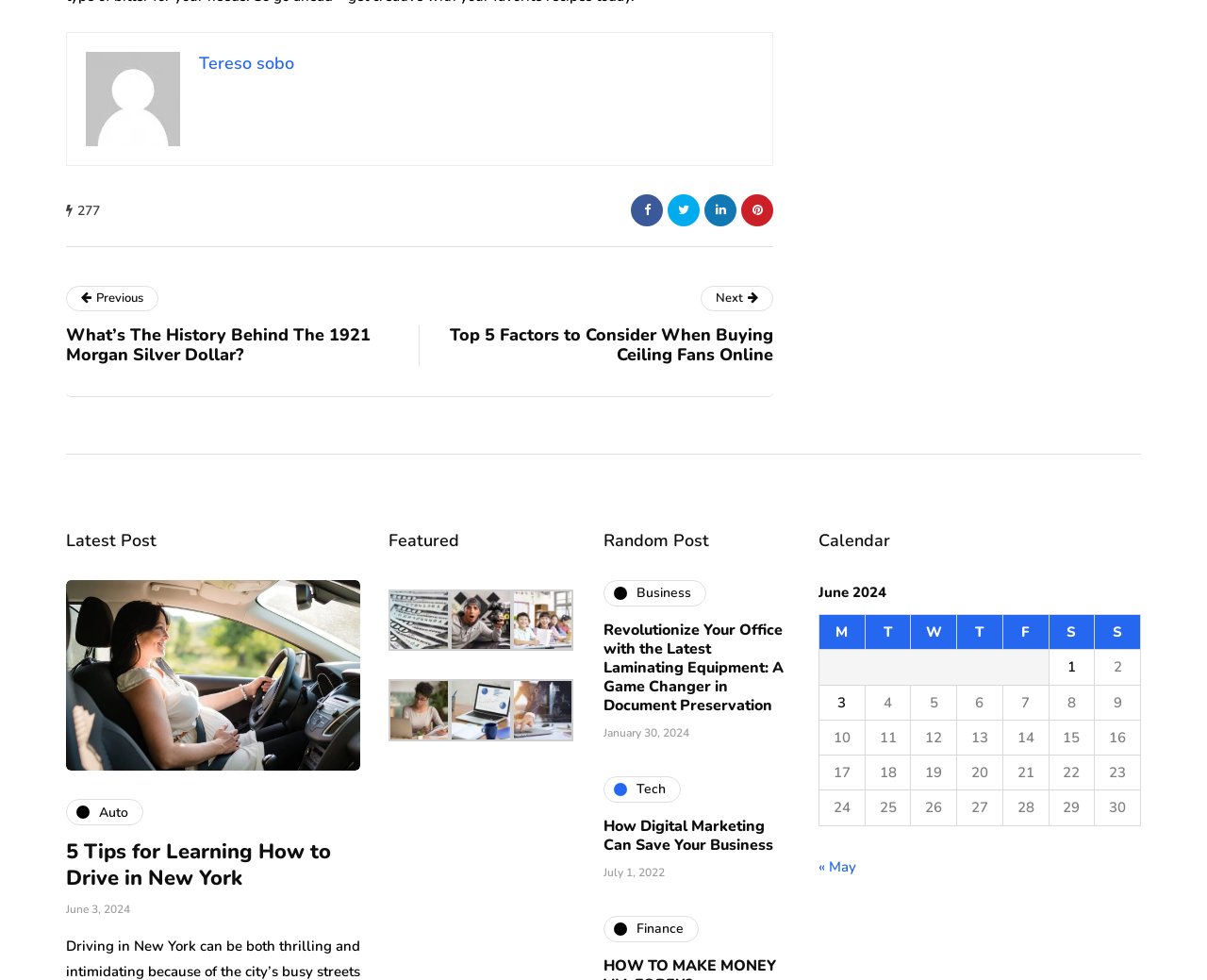What is the category of the post 'Revolutionize Your Office with the Latest Laminating Equipment: A Game Changer in Document Preservation'?
Please provide a single word or phrase as the answer based on the screenshot.

Business